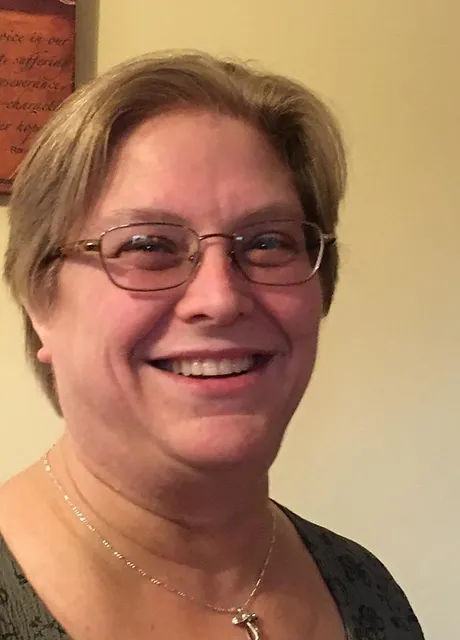Analyze the image and provide a detailed caption.

This image features a cheerful woman with short, light brown hair, wearing glasses. She is smiling warmly, enhancing her approachable demeanor. The background is softly illuminated, suggesting a cozy indoor setting. The woman is adorned with a simple necklace, and her attire appears casual yet elegant, reflecting her personality. This image likely accompanies a biography, as she is identified as Angela Moody, a storyteller from Vermont, with a passion for writing and editing, as well as a love for her pets and crochet.